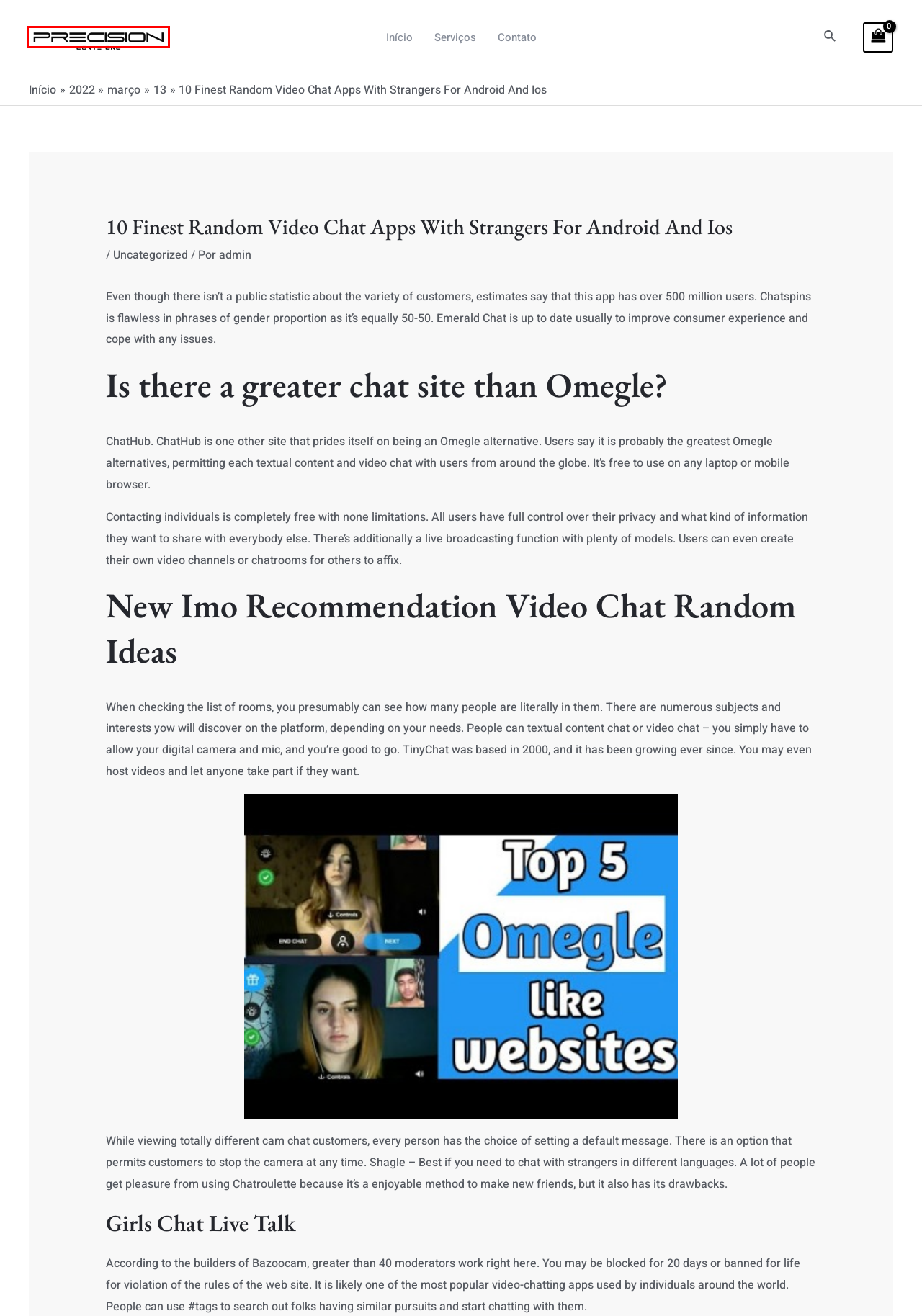View the screenshot of the webpage containing a red bounding box around a UI element. Select the most fitting webpage description for the new page shown after the element in the red bounding box is clicked. Here are the candidates:
A. admin – Precision Laser
B. Precision Laser – Cotação online em segundos.
C. março 13, 2022 – Precision Laser
D. 2022 – Precision Laser
E. Best Live Sex Cam Sites – Precision Laser
F. Serviços – Precision Laser
G. março 2022 – Precision Laser
H. Shop – Precision Laser

B